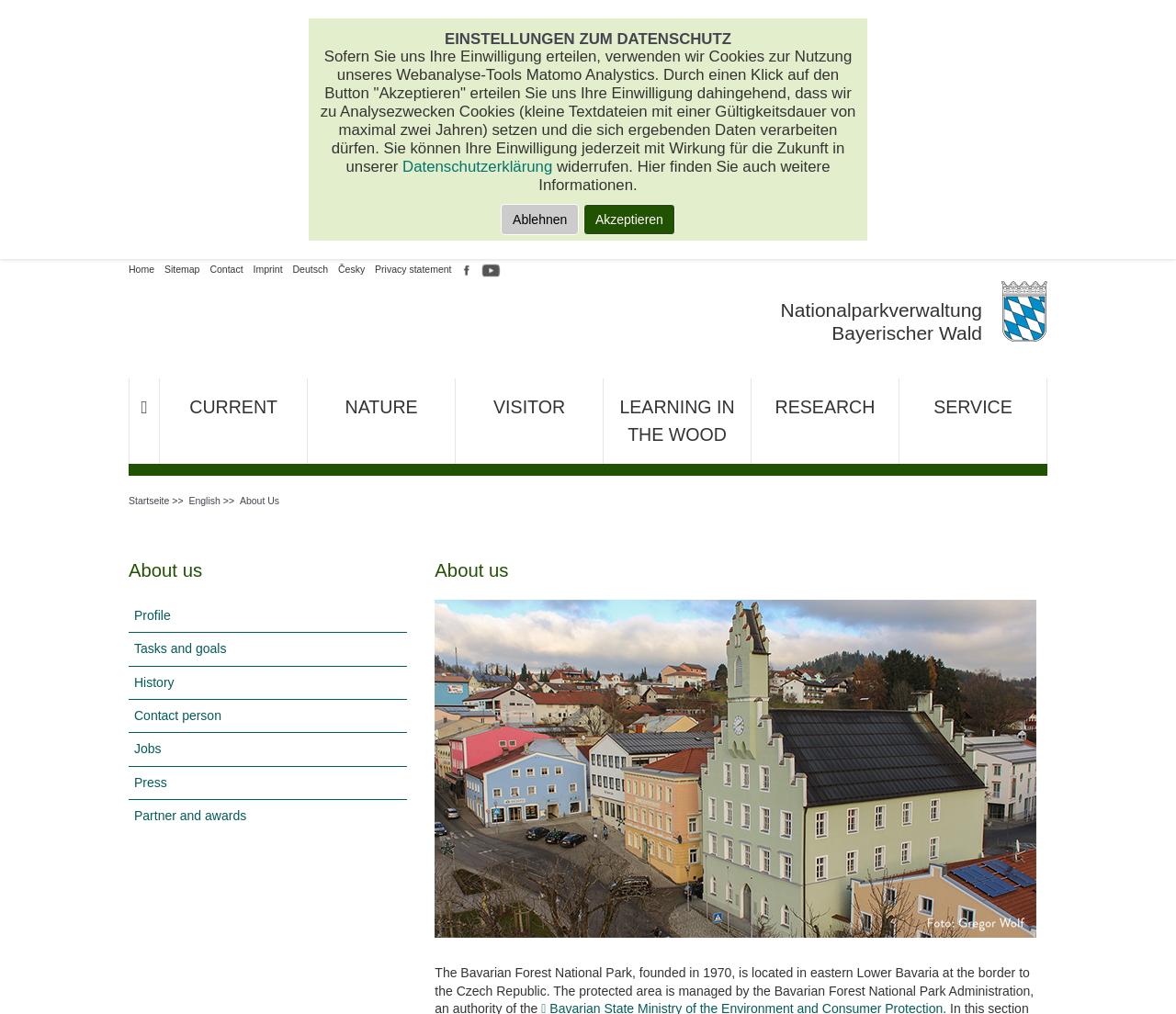Please find the bounding box coordinates of the element's region to be clicked to carry out this instruction: "Learn about the national park's profile".

[0.114, 0.599, 0.145, 0.614]